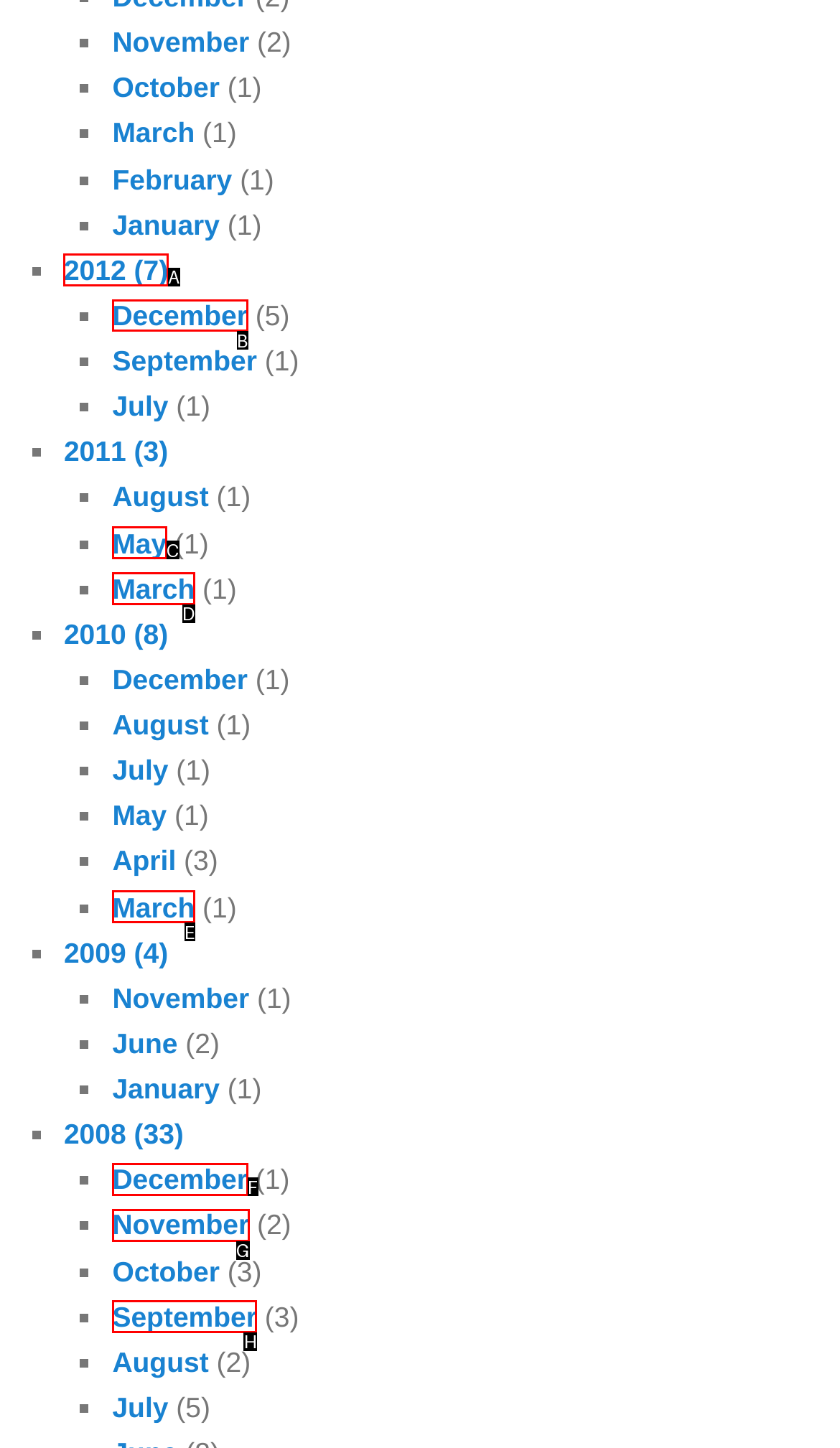Determine which UI element I need to click to achieve the following task: Go to December page Provide your answer as the letter of the selected option.

B